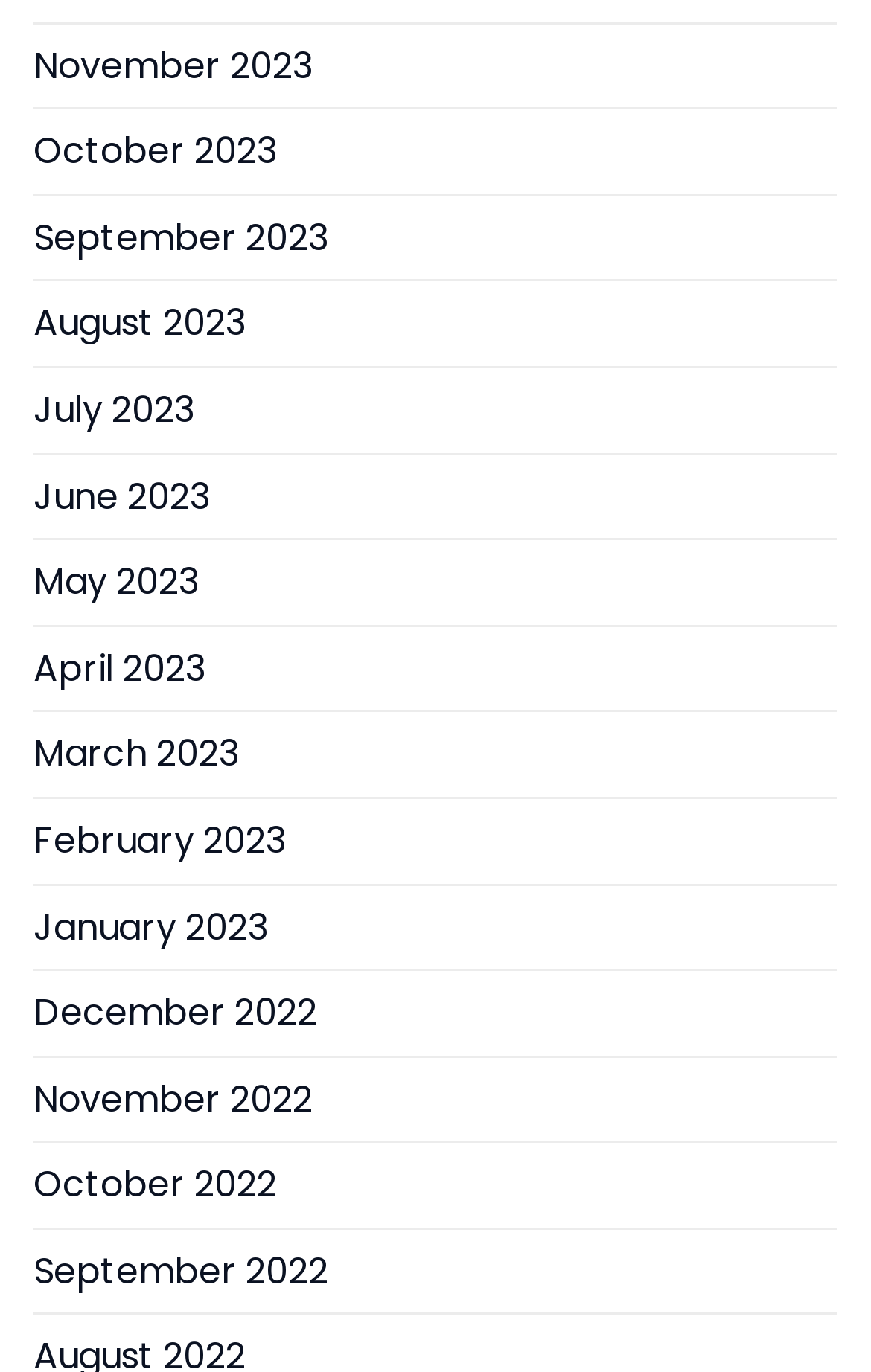Determine the bounding box coordinates for the area that needs to be clicked to fulfill this task: "View June 2023". The coordinates must be given as four float numbers between 0 and 1, i.e., [left, top, right, bottom].

[0.038, 0.331, 0.241, 0.392]